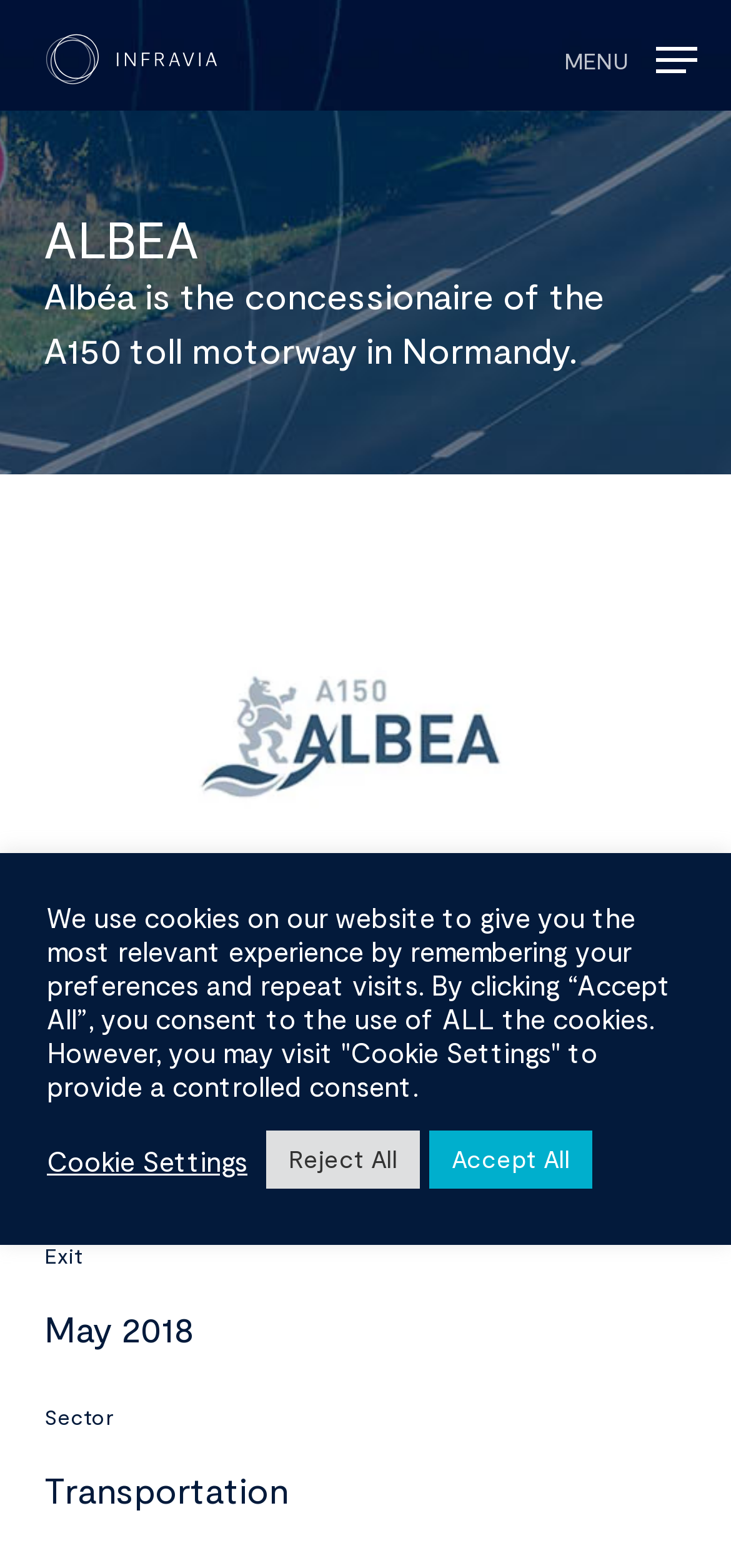Please look at the image and answer the question with a detailed explanation: What is the name of the company associated with the logo at the top of the webpage?

I found the answer by looking at the image at the top of the webpage which has the text 'Infravia Capital' associated with it.